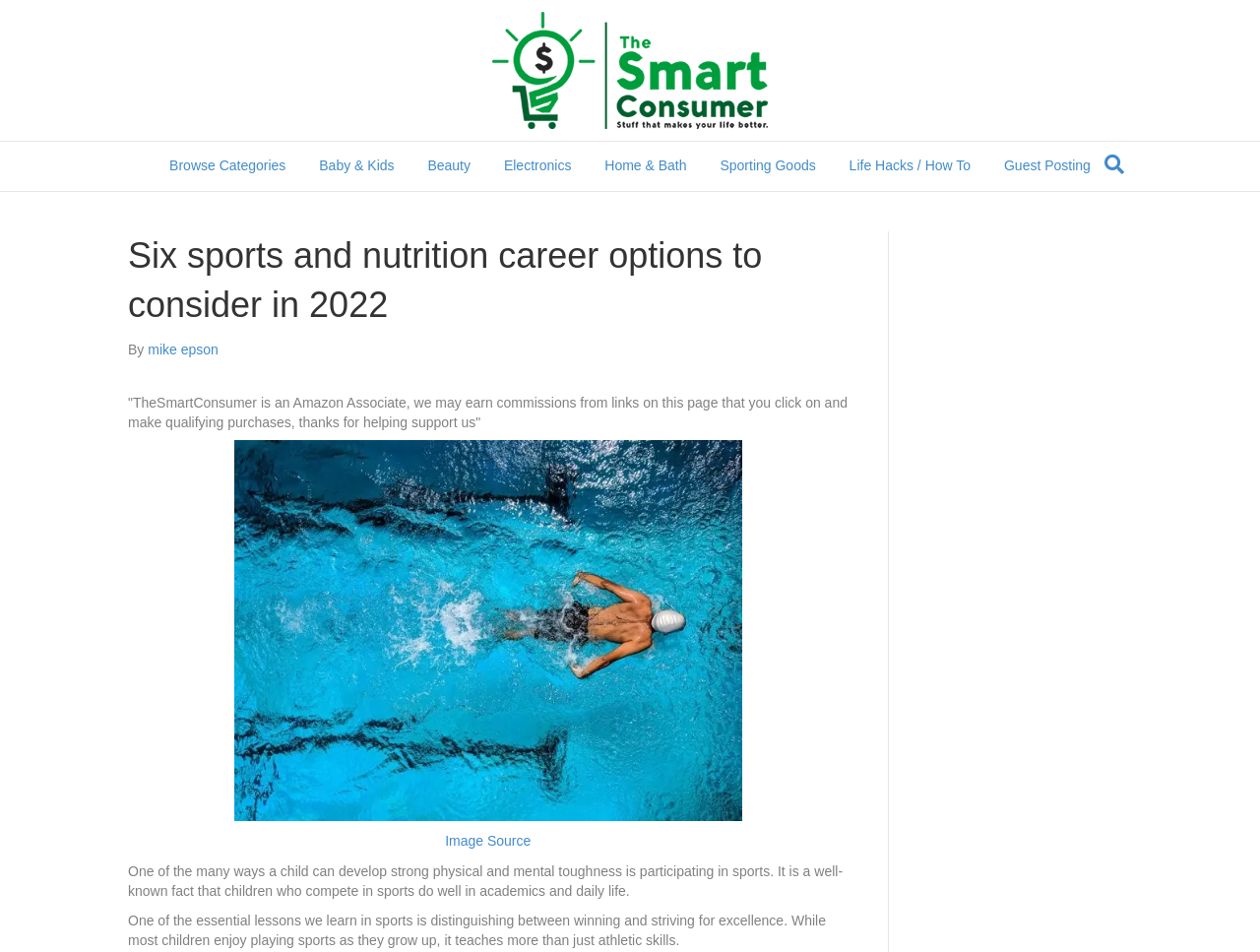Identify the bounding box for the UI element that is described as follows: "Privacy Policy".

None